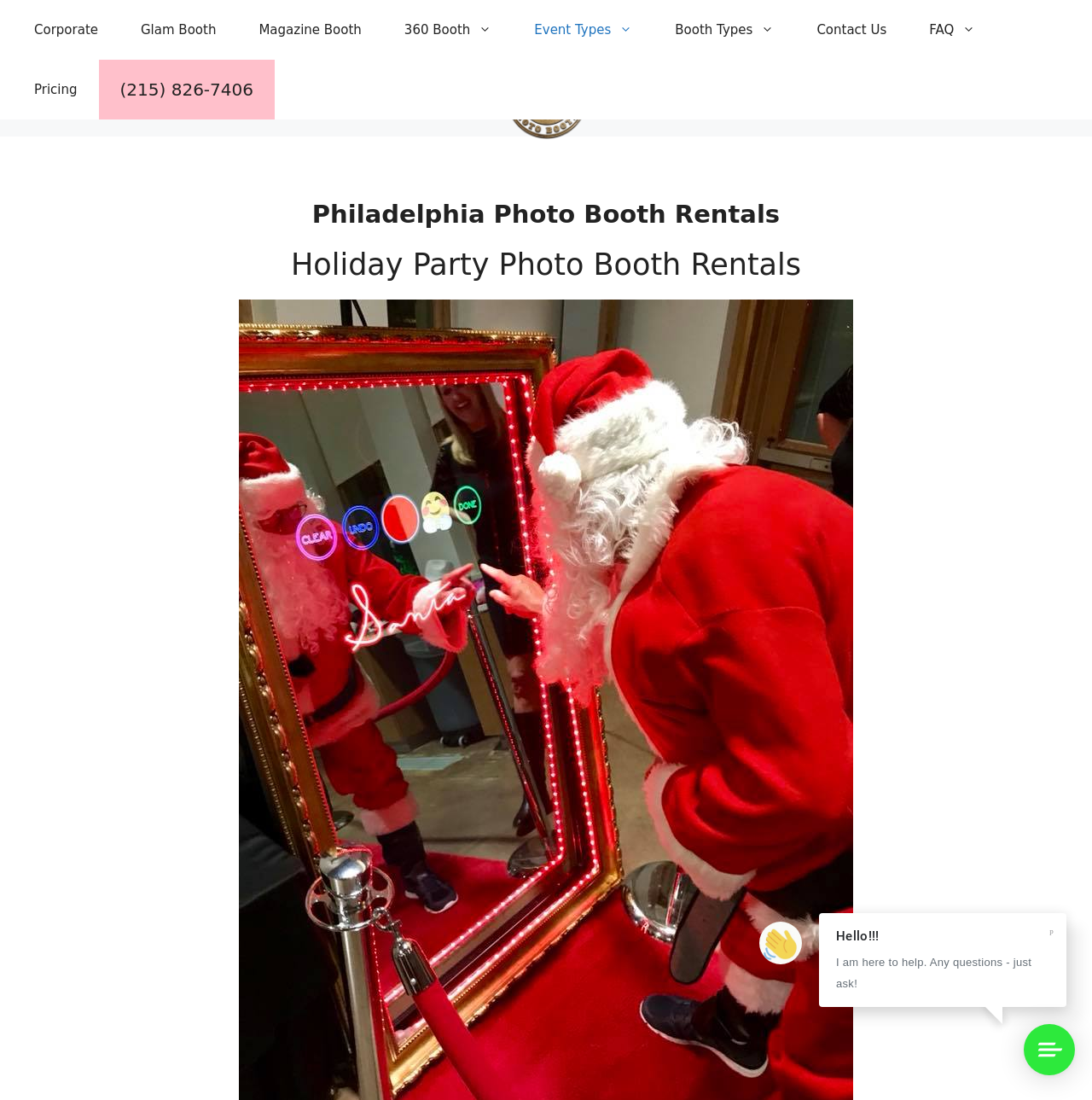Utilize the information from the image to answer the question in detail:
What is the role of the person mentioned on the webpage?

The StaticText 'Hello!!! I am here to help. Any questions - just ask!' implies that the person is available to assist with any questions or concerns, providing support to users.